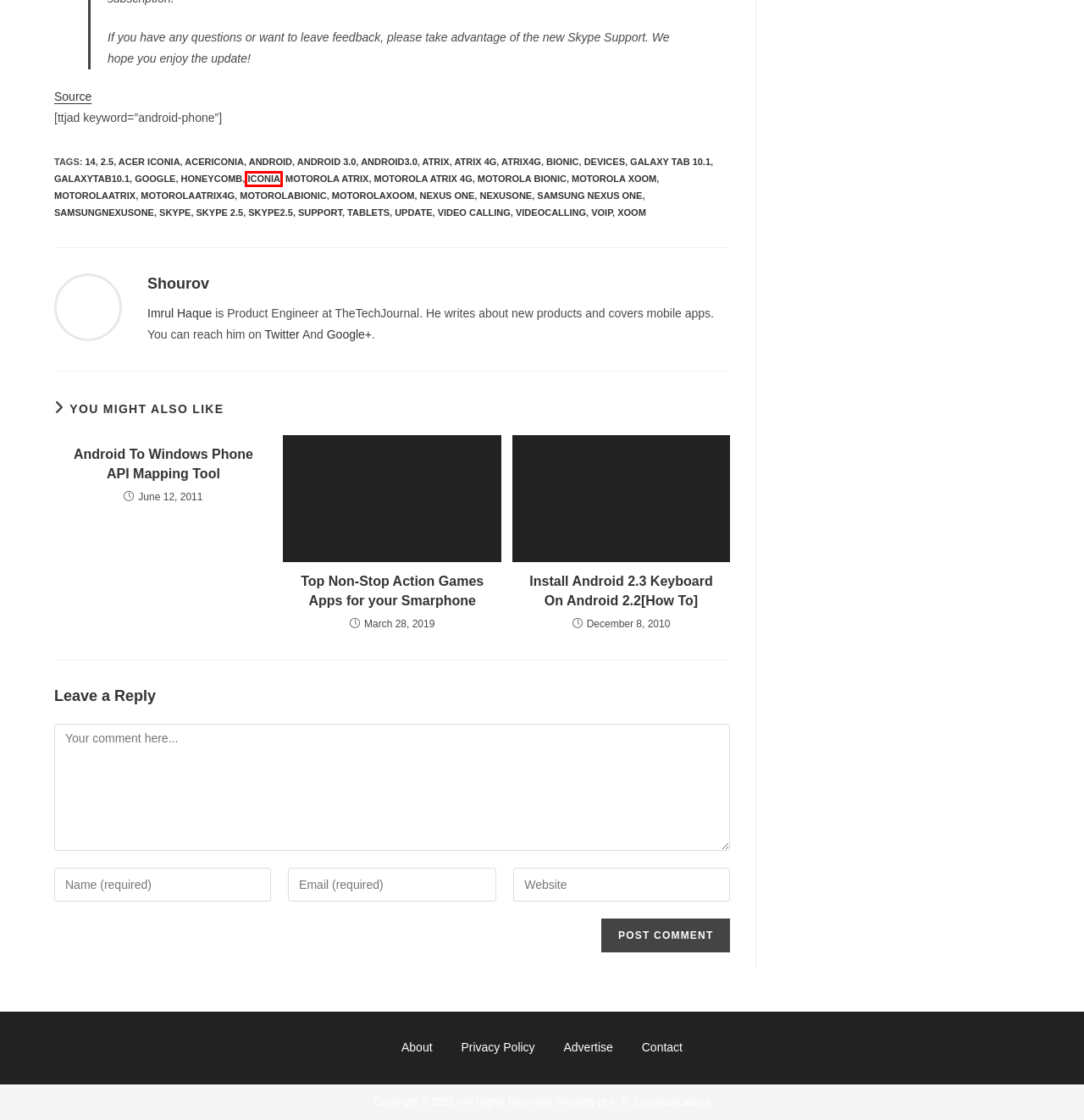After examining the screenshot of a webpage with a red bounding box, choose the most accurate webpage description that corresponds to the new page after clicking the element inside the red box. Here are the candidates:
A. ICONIA Archives - The Tech Journal
B. nexus one Archives - The Tech Journal
C. Acer Iconia Archives - The Tech Journal
D. Contact - The Tech Journal
E. AcerIconia Archives - The Tech Journal
F. motorola bionic Archives - The Tech Journal
G. Android3.0 Archives - The Tech Journal
H. Motorola Xoom Archives - The Tech Journal

A